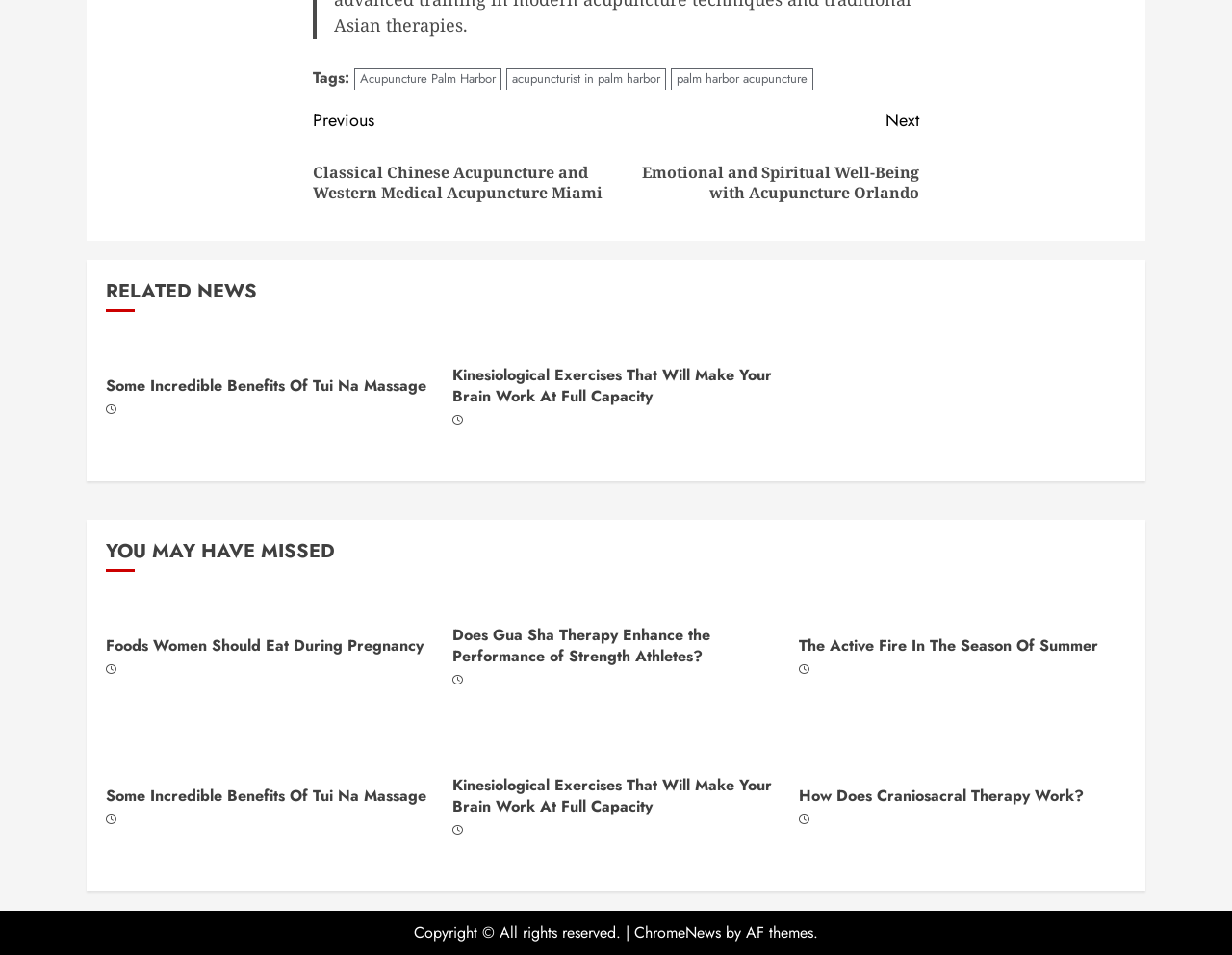What is the category of the news section?
Answer briefly with a single word or phrase based on the image.

RELATED NEWS